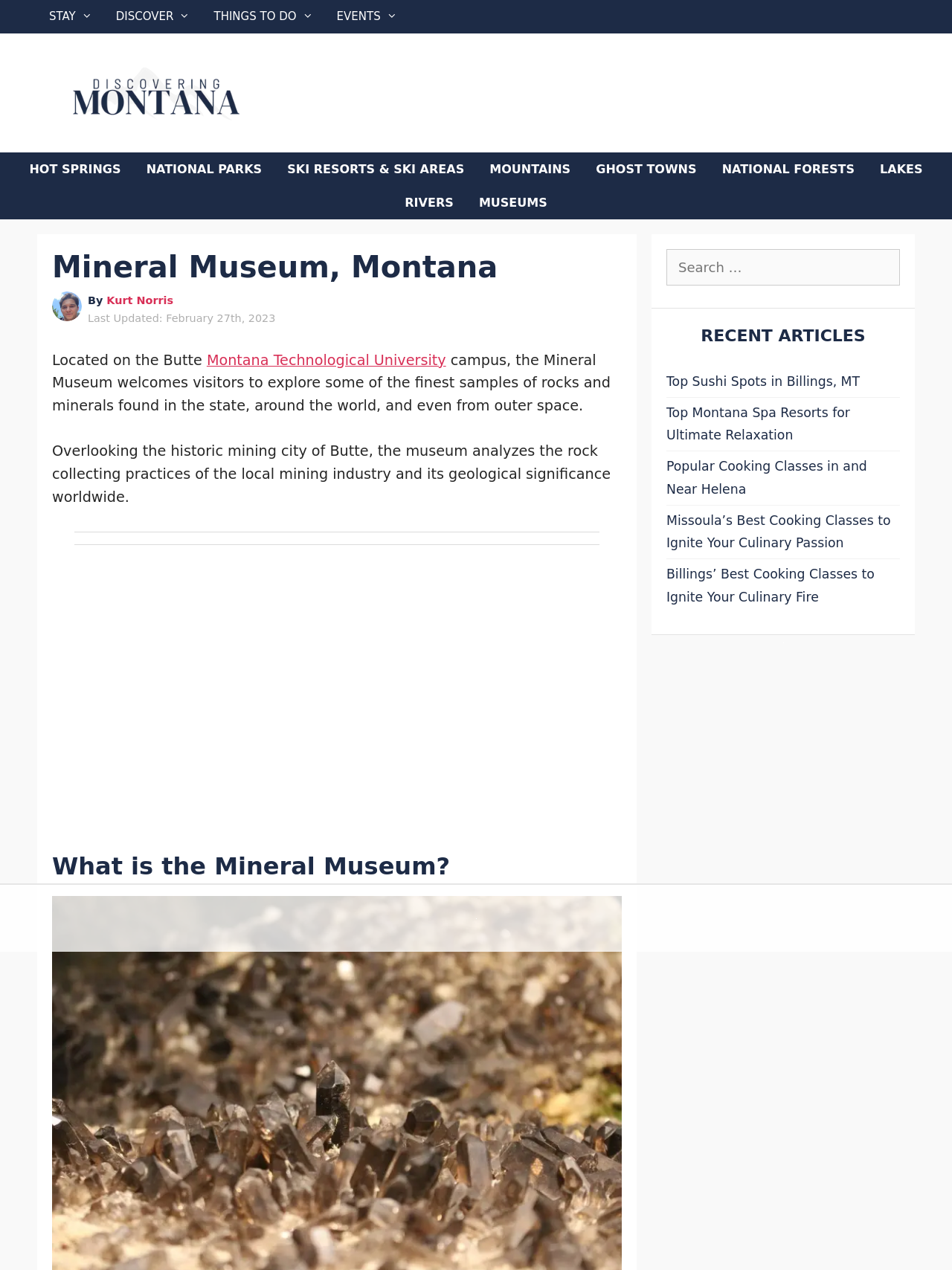Determine the bounding box coordinates of the region I should click to achieve the following instruction: "Explore HOT SPRINGS". Ensure the bounding box coordinates are four float numbers between 0 and 1, i.e., [left, top, right, bottom].

[0.018, 0.12, 0.14, 0.146]